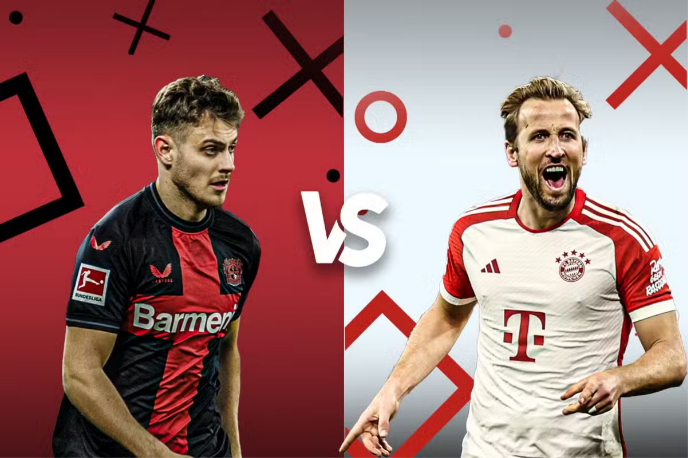What is the symbol in the center of the image?
Please ensure your answer is as detailed and informative as possible.

The central focus of the image is marked by a bold 'vs' in white, which symbolizes the impending clash between the two rival teams, Bayer Leverkusen and Bayern Munich, in the Bundesliga.